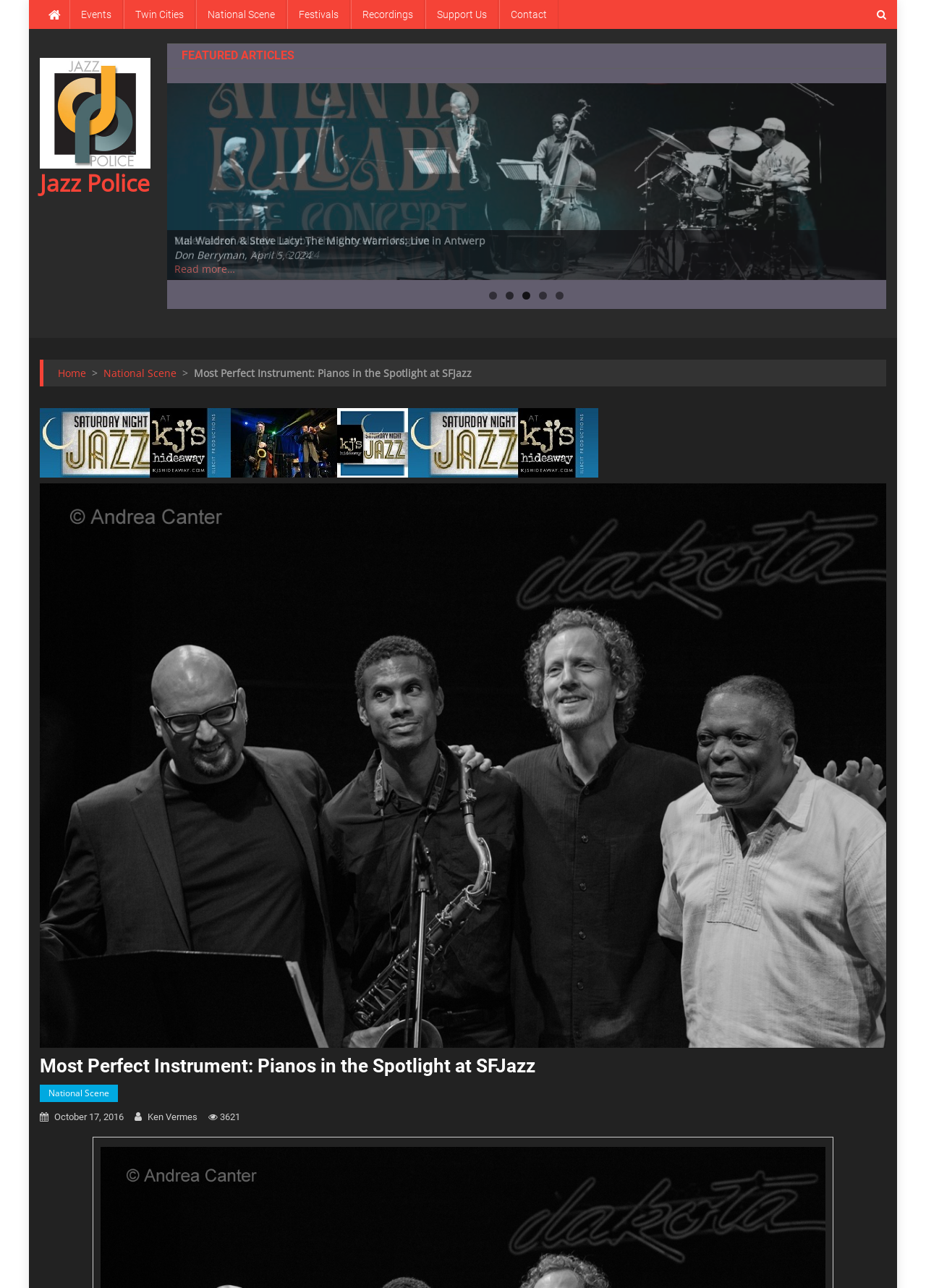What is the title of the featured article?
Examine the image and provide an in-depth answer to the question.

I looked at the heading 'FEATURED ARTICLES' and found the title of the featured article, which is 'Most Perfect Instrument: Pianos in the Spotlight at SFJazz'.